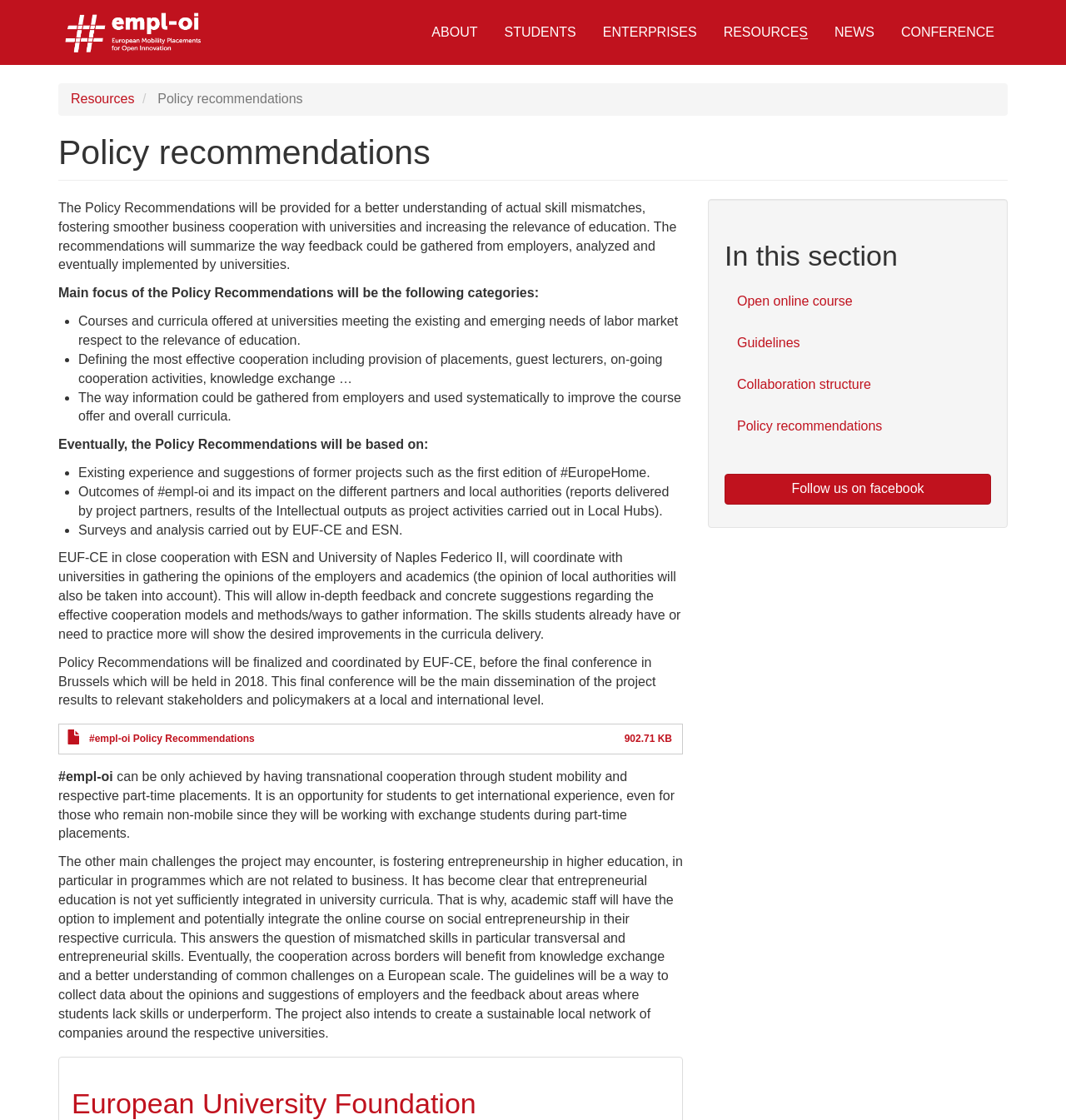Pinpoint the bounding box coordinates of the element that must be clicked to accomplish the following instruction: "Click on the 'Home' link". The coordinates should be in the format of four float numbers between 0 and 1, i.e., [left, top, right, bottom].

[0.055, 0.005, 0.194, 0.053]